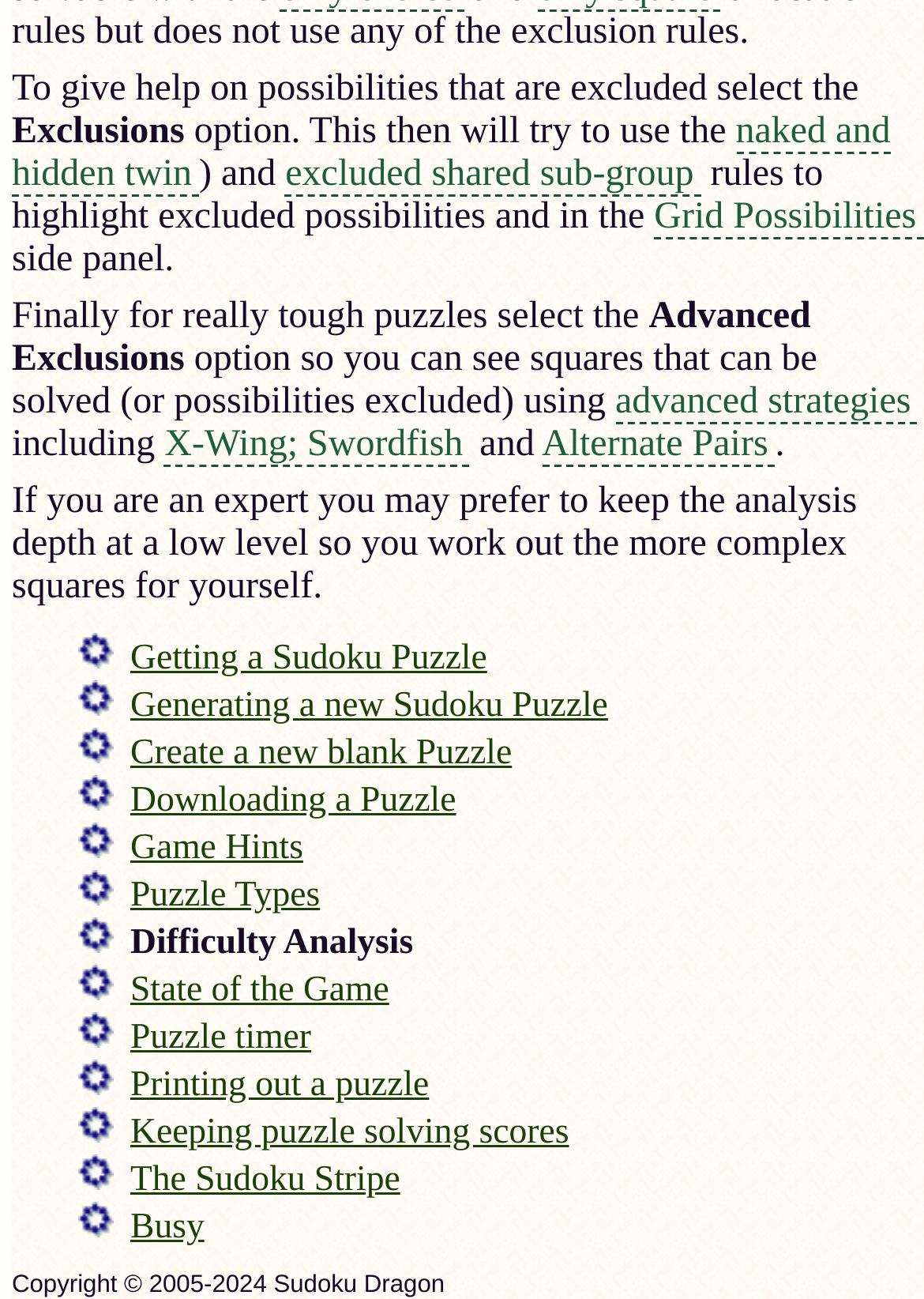Please determine the bounding box coordinates of the element's region to click for the following instruction: "follow the Getting a Sudoku Puzzle link".

[0.141, 0.491, 0.527, 0.522]